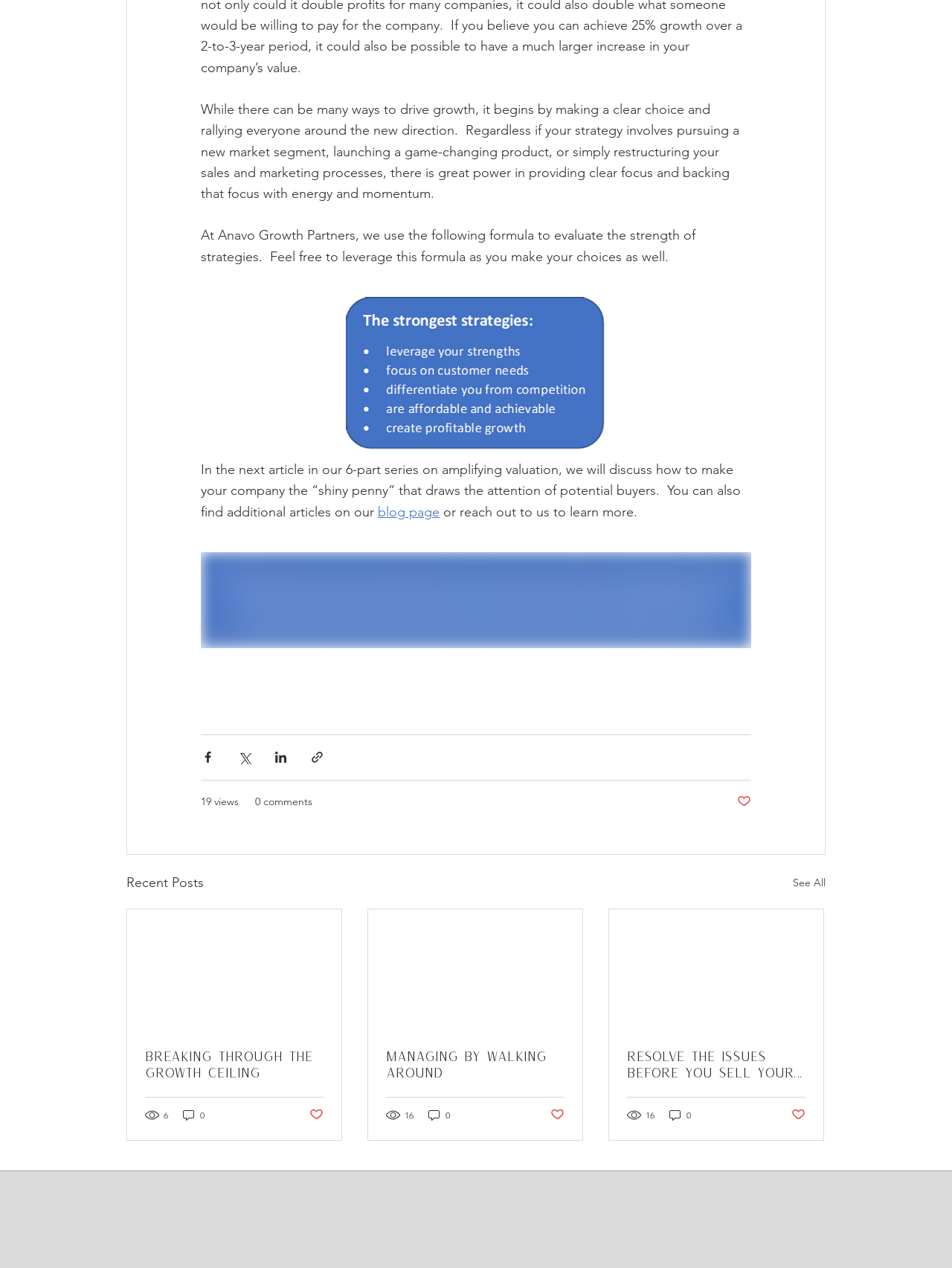Please find and report the bounding box coordinates of the element to click in order to perform the following action: "Learn about the benefits of luxury vinyl flooring". The coordinates should be expressed as four float numbers between 0 and 1, in the format [left, top, right, bottom].

None